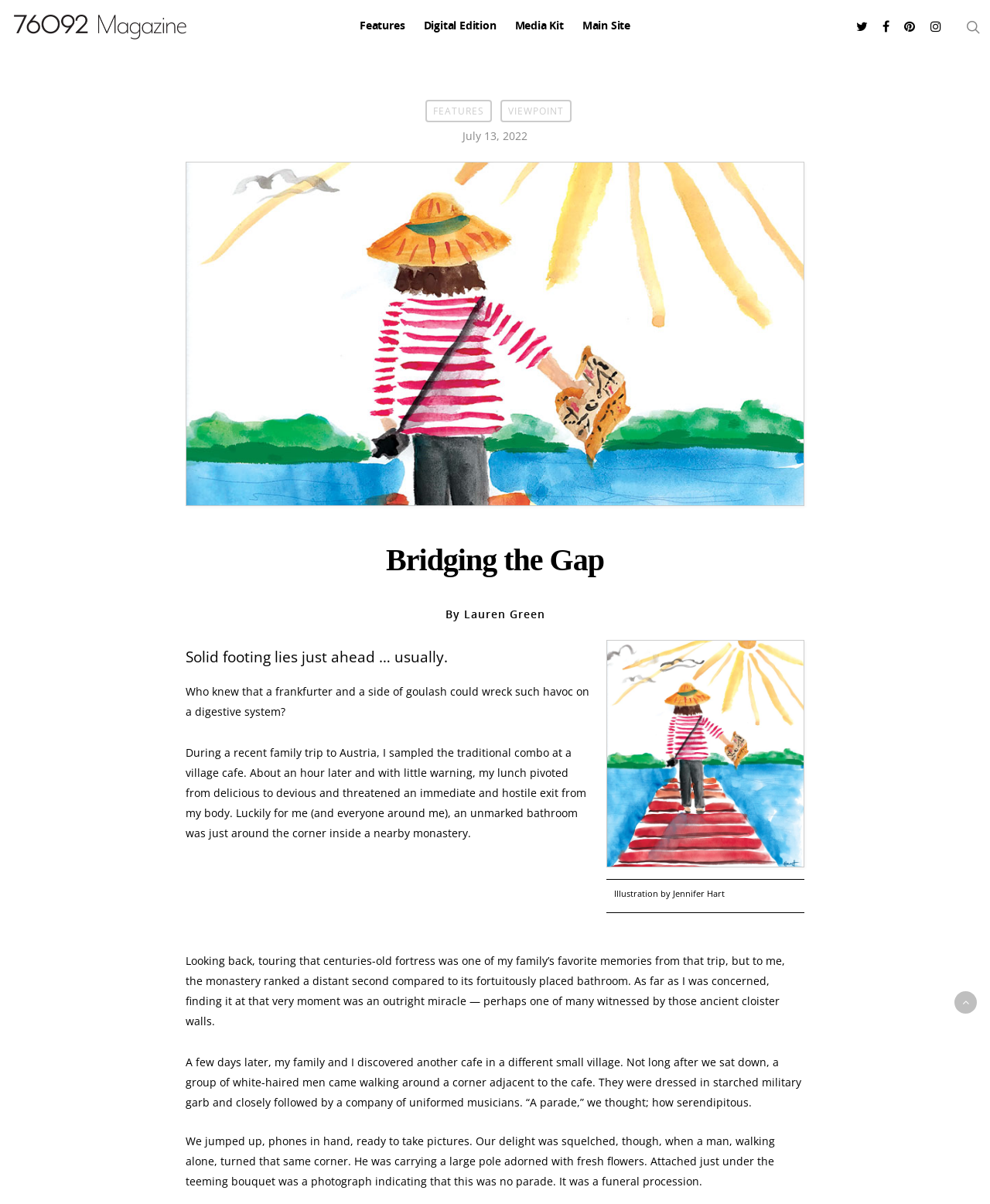Using the details in the image, give a detailed response to the question below:
What is the title of the article?

The title of the article can be found in the article section, where it is written as 'Bridging the Gap' in a heading element.